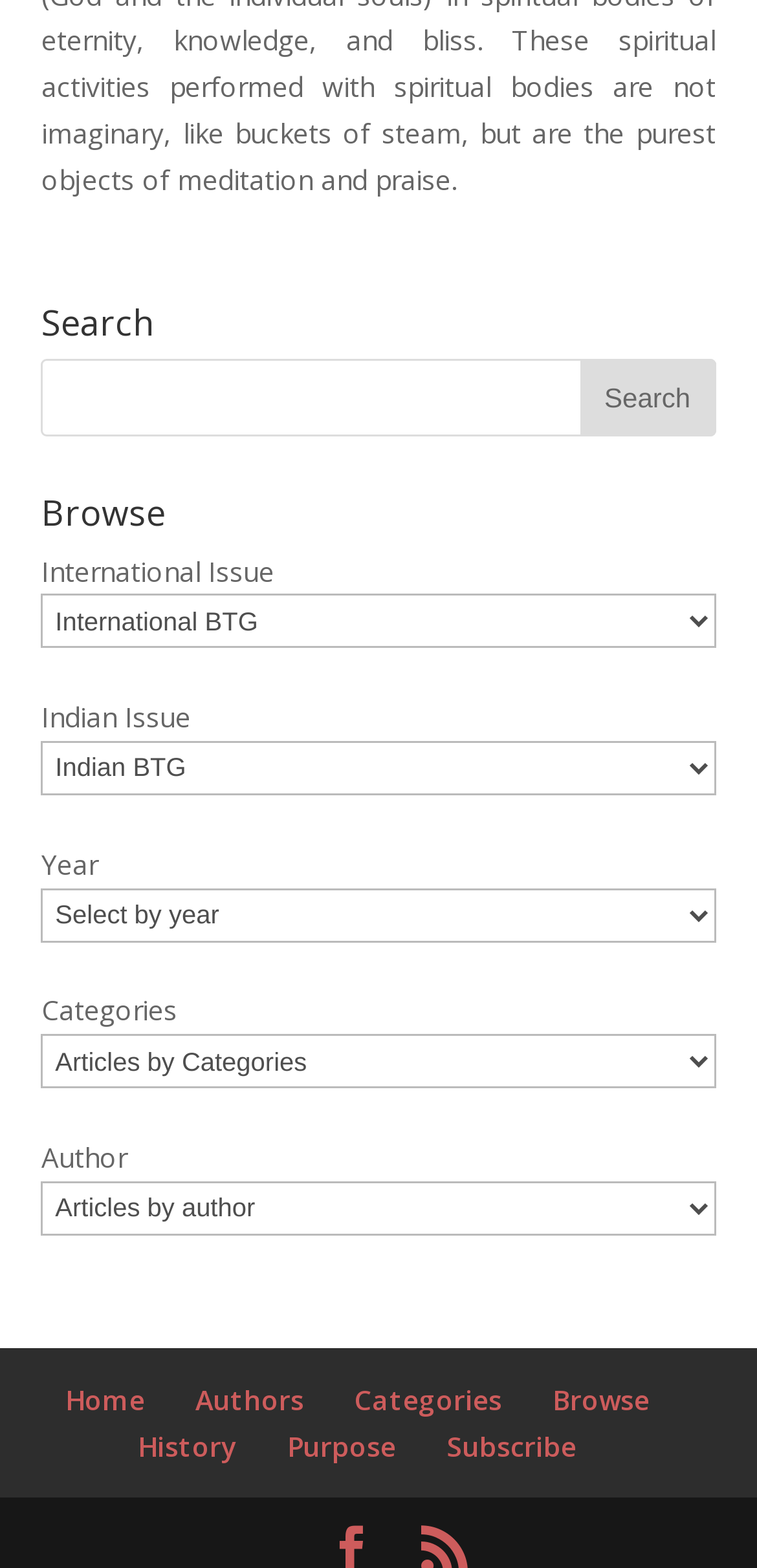What is the primary function of the webpage?
Look at the image and respond with a single word or a short phrase.

Browse and search